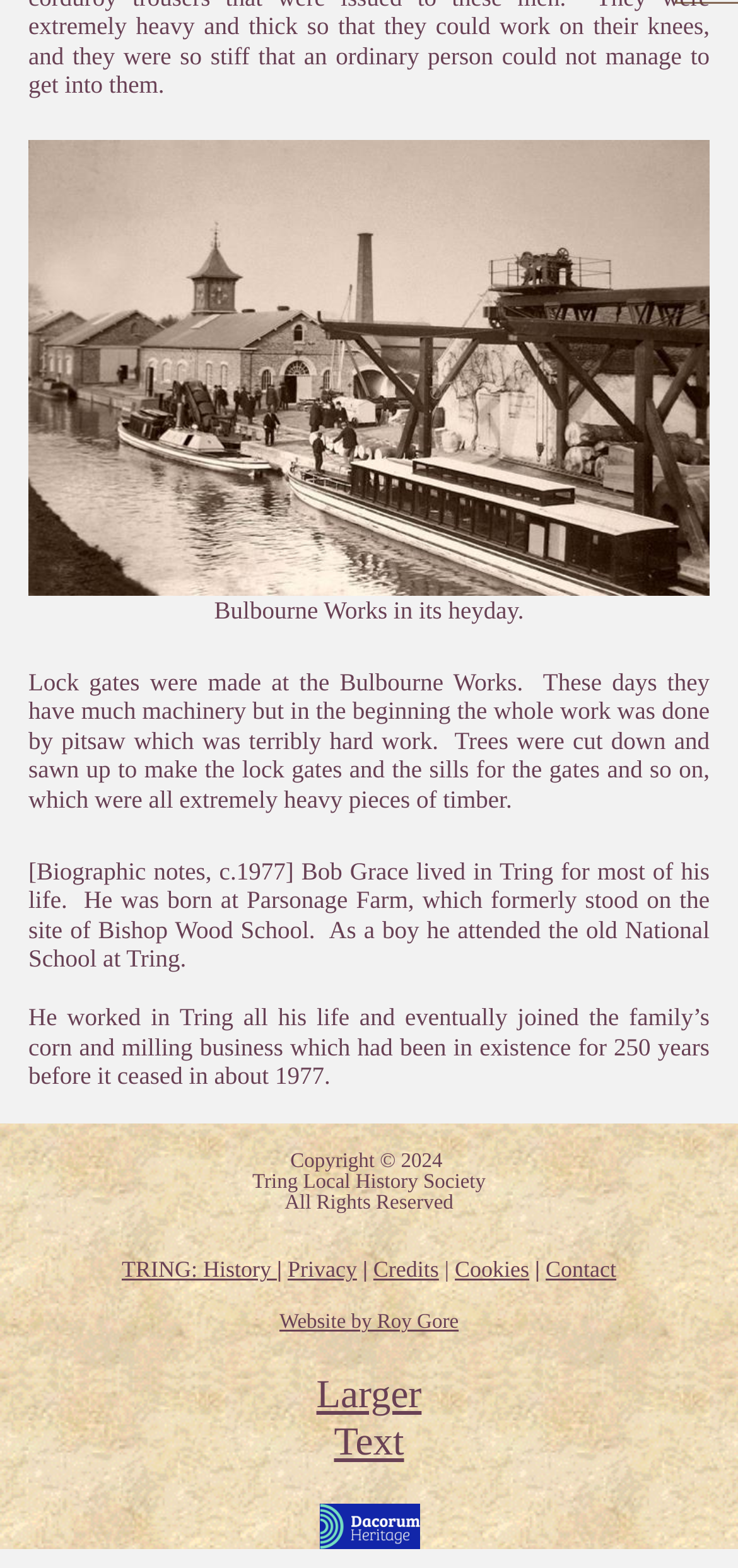What is the topic of the text in the first section?
Provide a detailed answer to the question, using the image to inform your response.

I read the text in the first section, which mentions 'Bulbourne Works in its heyday.' and 'Lock gates were made at the Bulbourne Works.', indicating that the topic is about Bulbourne Works.